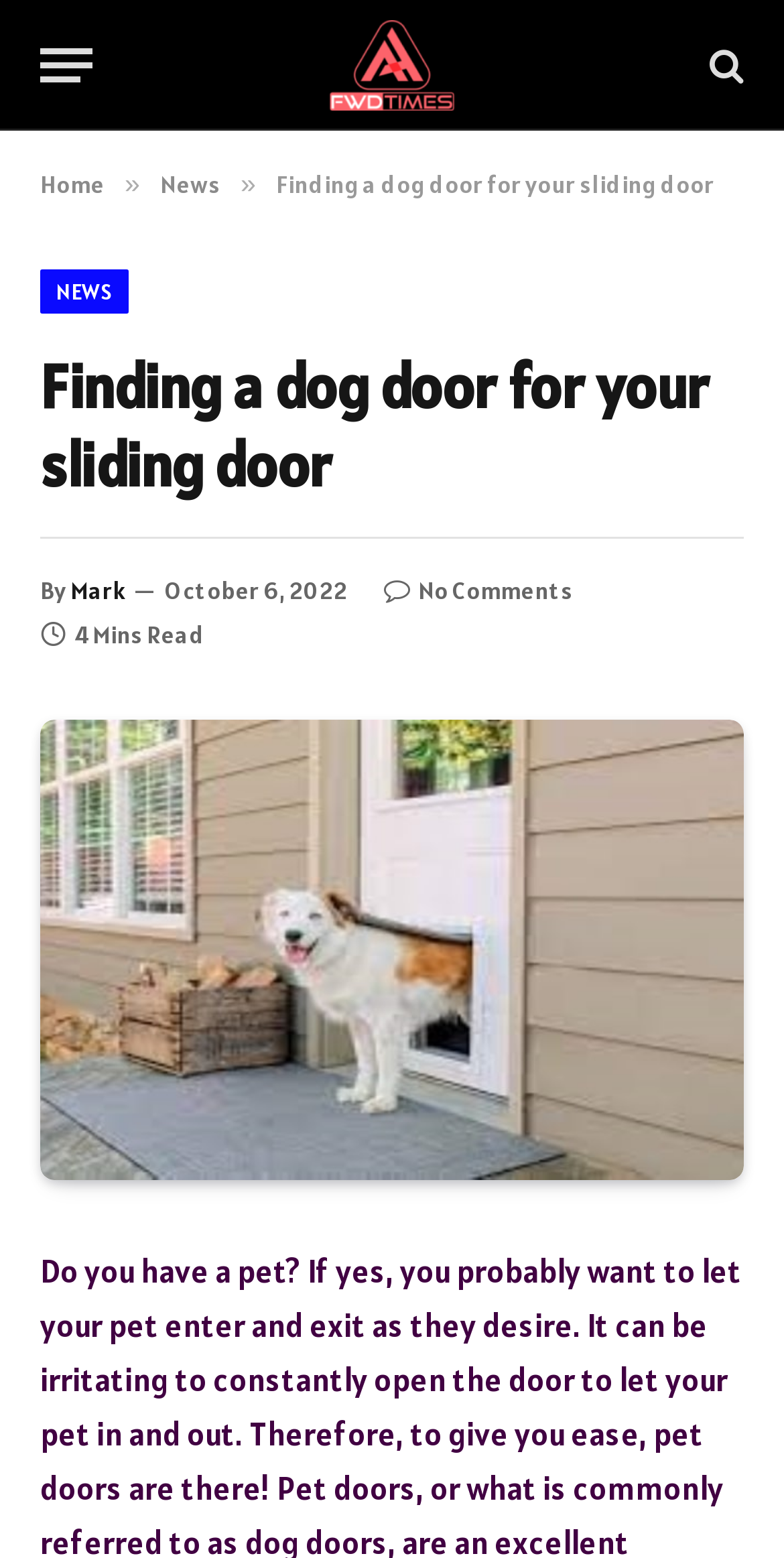Please specify the bounding box coordinates in the format (top-left x, top-left y, bottom-right x, bottom-right y), with values ranging from 0 to 1. Identify the bounding box for the UI component described as follows: News

[0.051, 0.173, 0.165, 0.202]